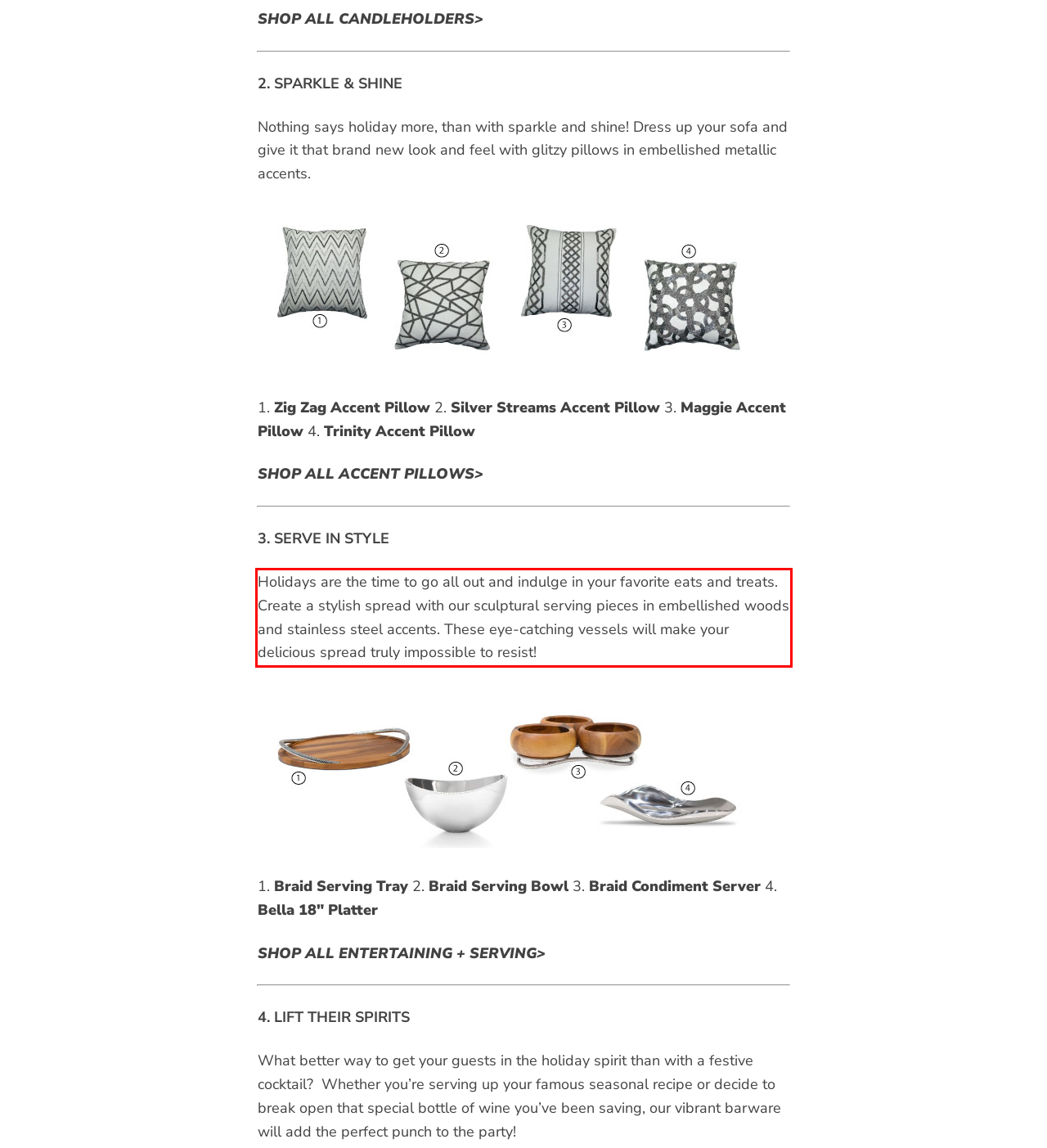Extract and provide the text found inside the red rectangle in the screenshot of the webpage.

Holidays are the time to go all out and indulge in your favorite eats and treats. Create a stylish spread with our sculptural serving pieces in embellished woods and stainless steel accents. These eye-catching vessels will make your delicious spread truly impossible to resist!